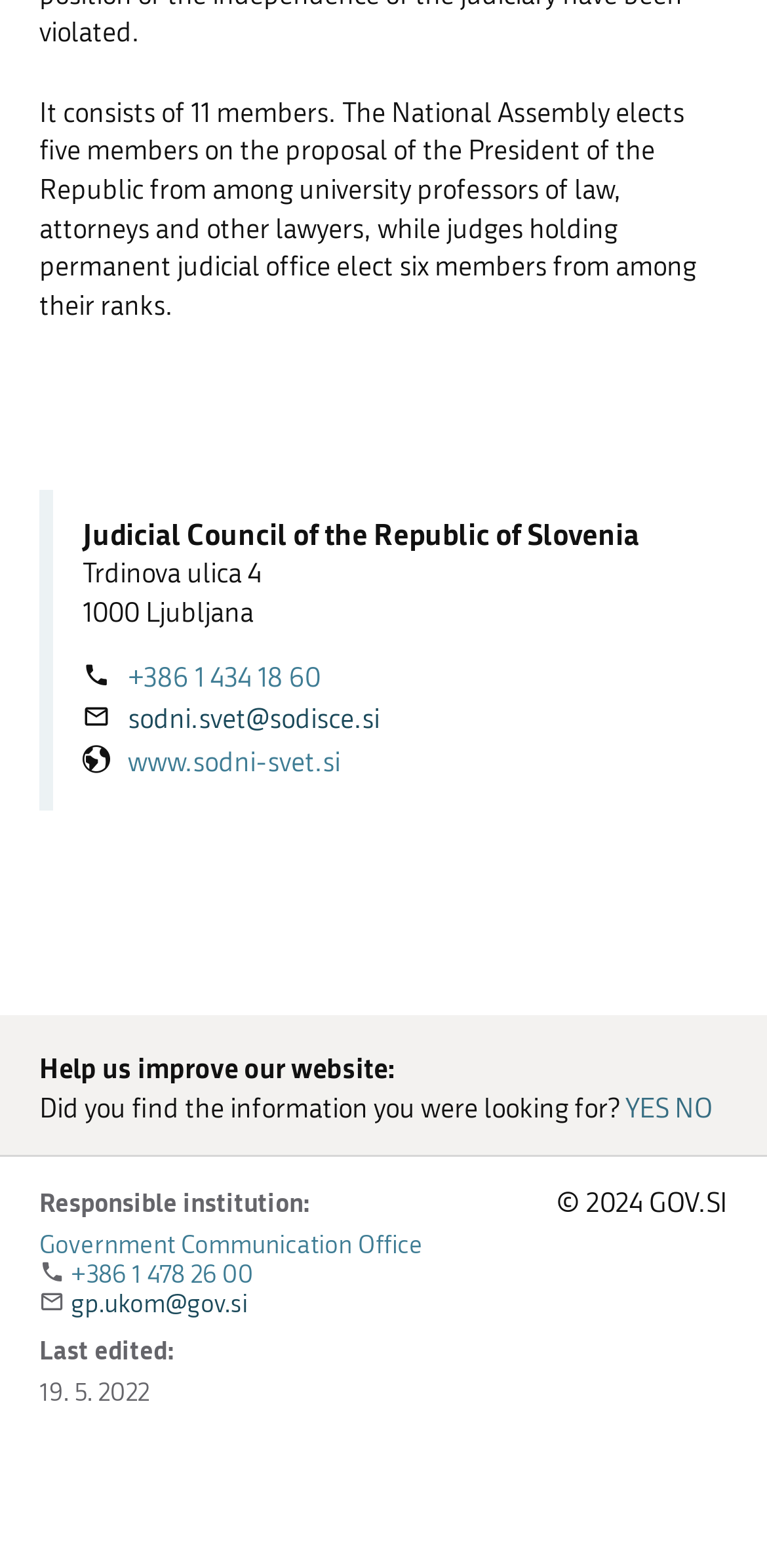Identify the bounding box coordinates of the element to click to follow this instruction: 'Contact Government Communication Office'. Ensure the coordinates are four float values between 0 and 1, provided as [left, top, right, bottom].

[0.051, 0.784, 0.551, 0.803]